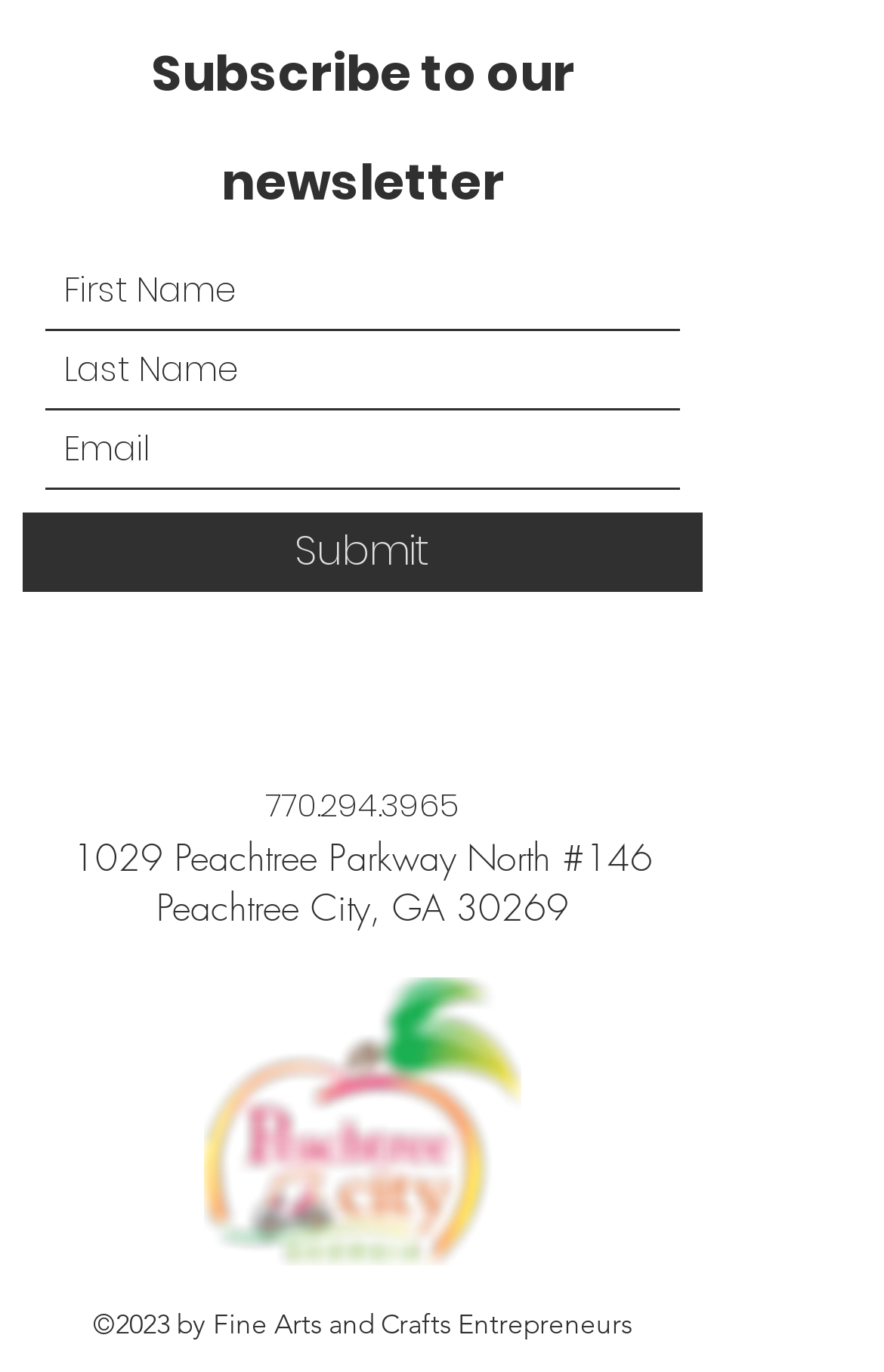Calculate the bounding box coordinates for the UI element based on the following description: "770.294.3965". Ensure the coordinates are four float numbers between 0 and 1, i.e., [left, top, right, bottom].

[0.3, 0.57, 0.521, 0.603]